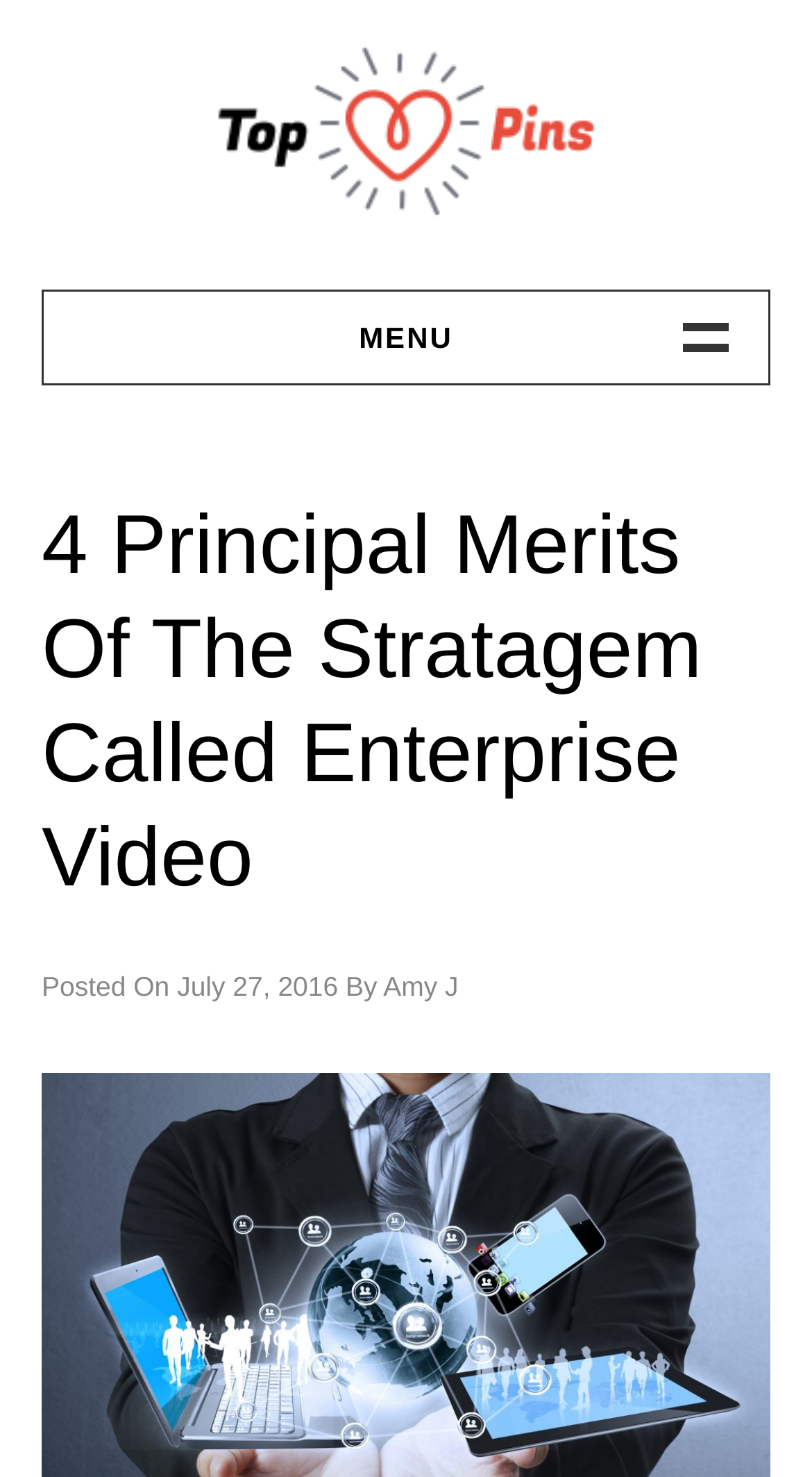Provide a one-word or short-phrase answer to the question:
What categories are available on the website?

Lifestyle, Business & Edu, etc.